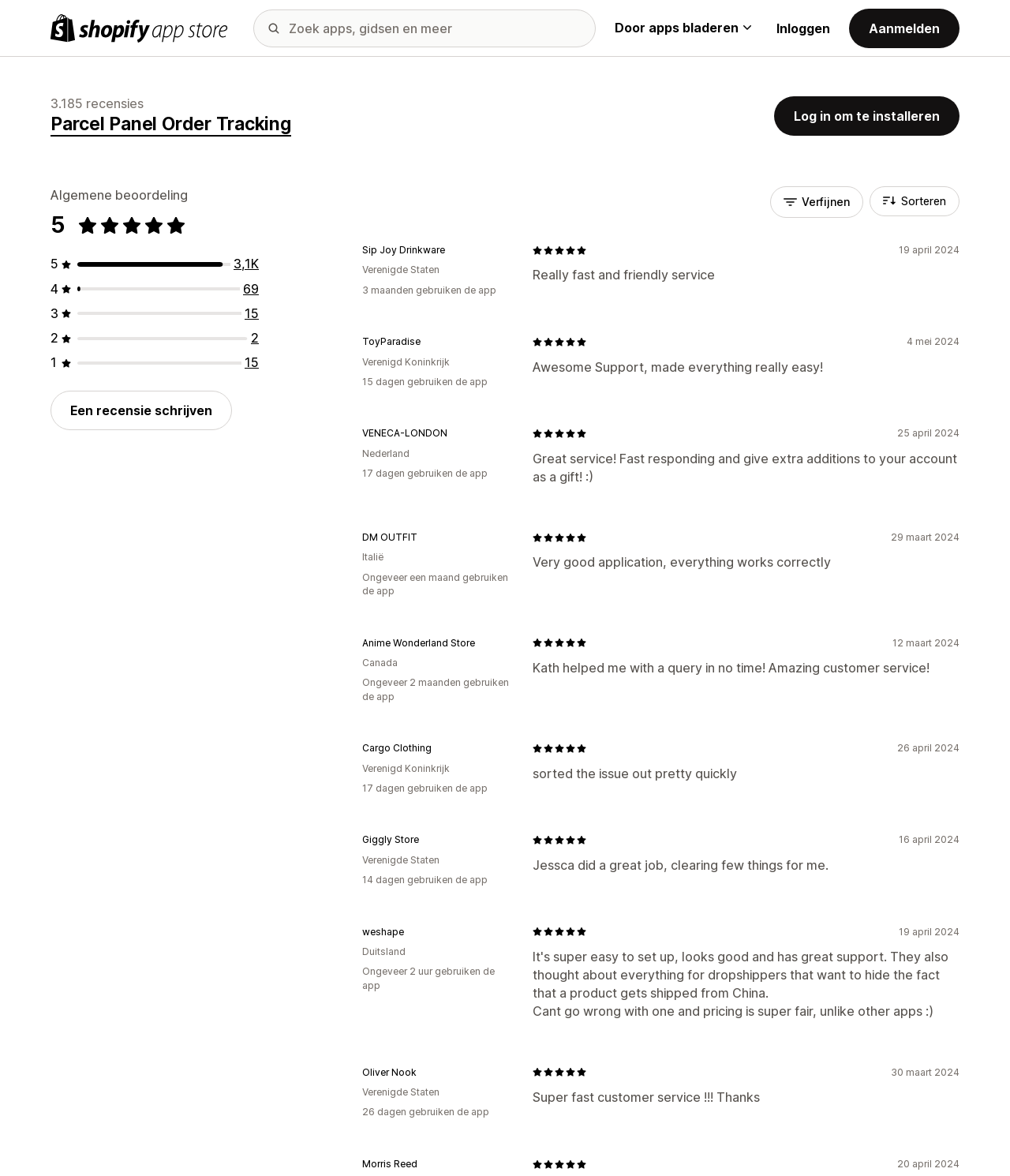Please identify the bounding box coordinates of the area that needs to be clicked to follow this instruction: "Write a review".

[0.05, 0.332, 0.23, 0.366]